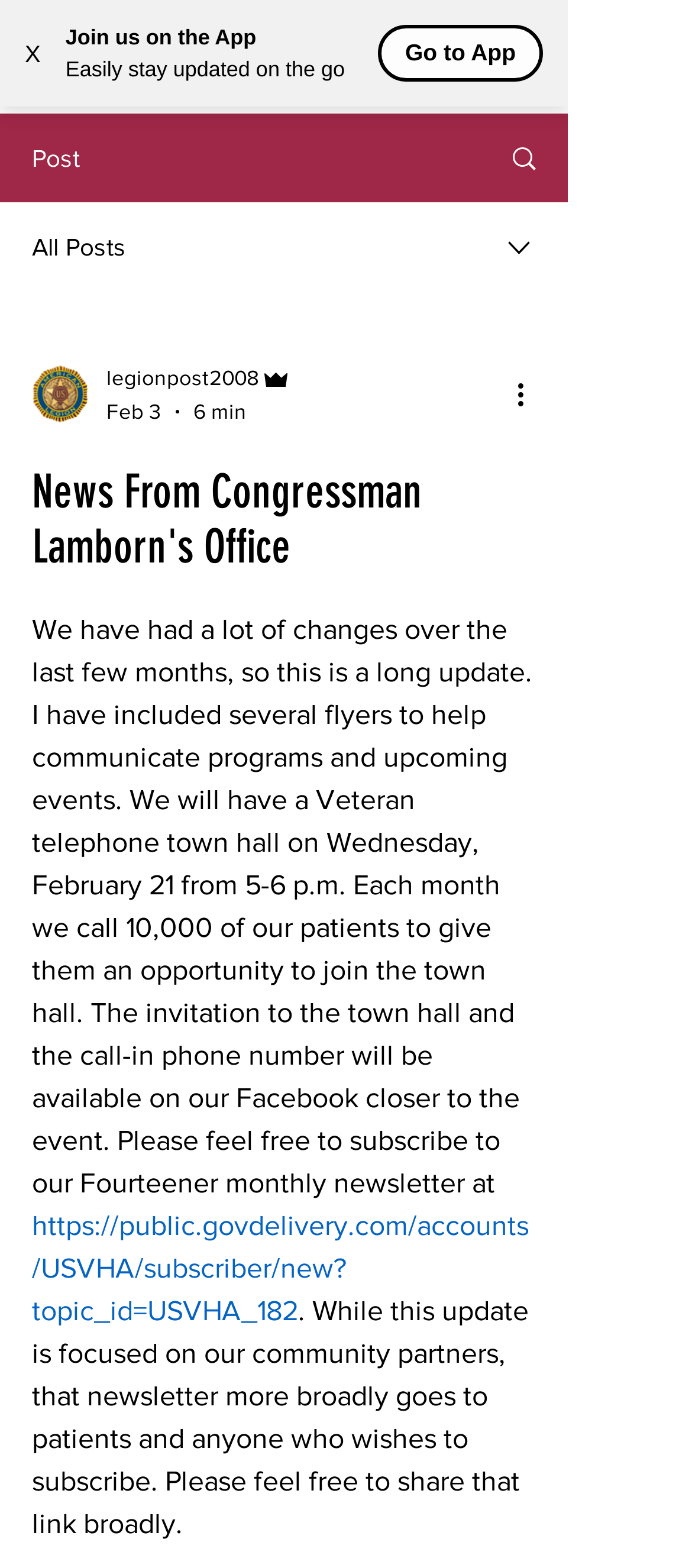Provide the bounding box coordinates of the HTML element this sentence describes: "legionpost2008". The bounding box coordinates consist of four float numbers between 0 and 1, i.e., [left, top, right, bottom].

[0.154, 0.23, 0.423, 0.252]